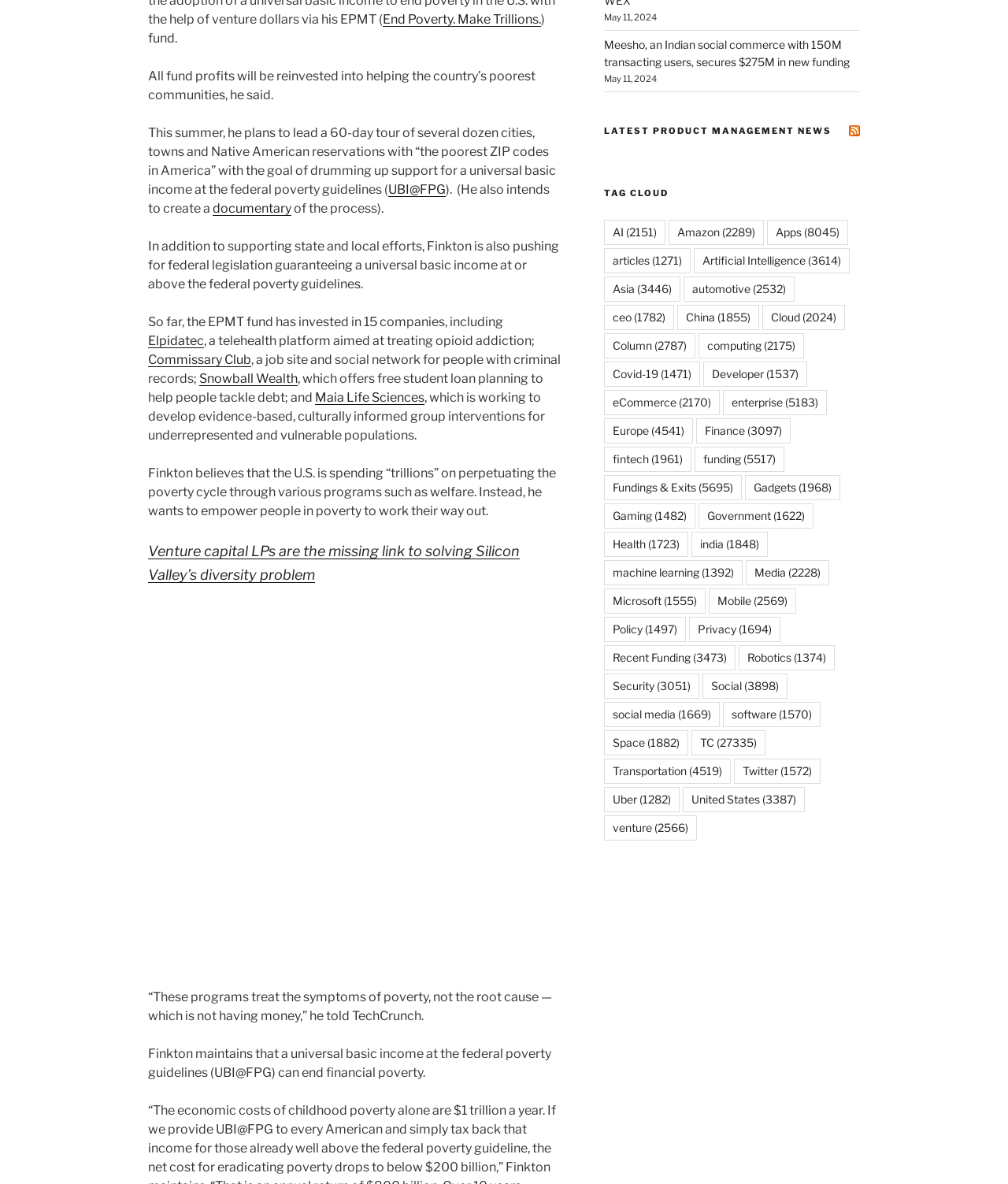Provide a thorough and detailed response to the question by examining the image: 
How many companies has the EPMT fund invested in?

According to the article, the EPMT fund has invested in 15 companies, including Elpidatec, Commissary Club, Snowball Wealth, and Maia Life Sciences.